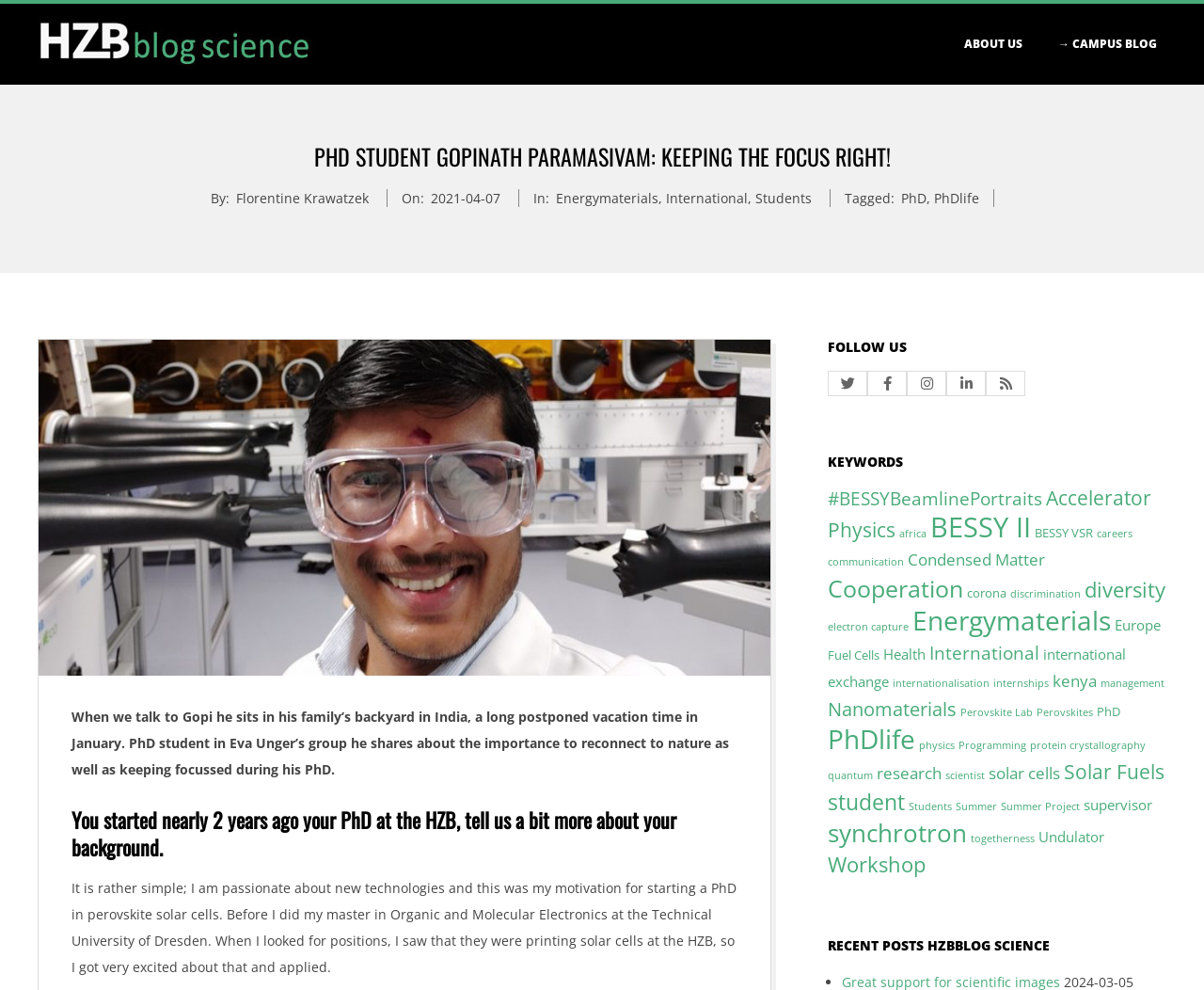How many items are tagged with 'PhDlife'?
Look at the screenshot and respond with a single word or phrase.

18 items